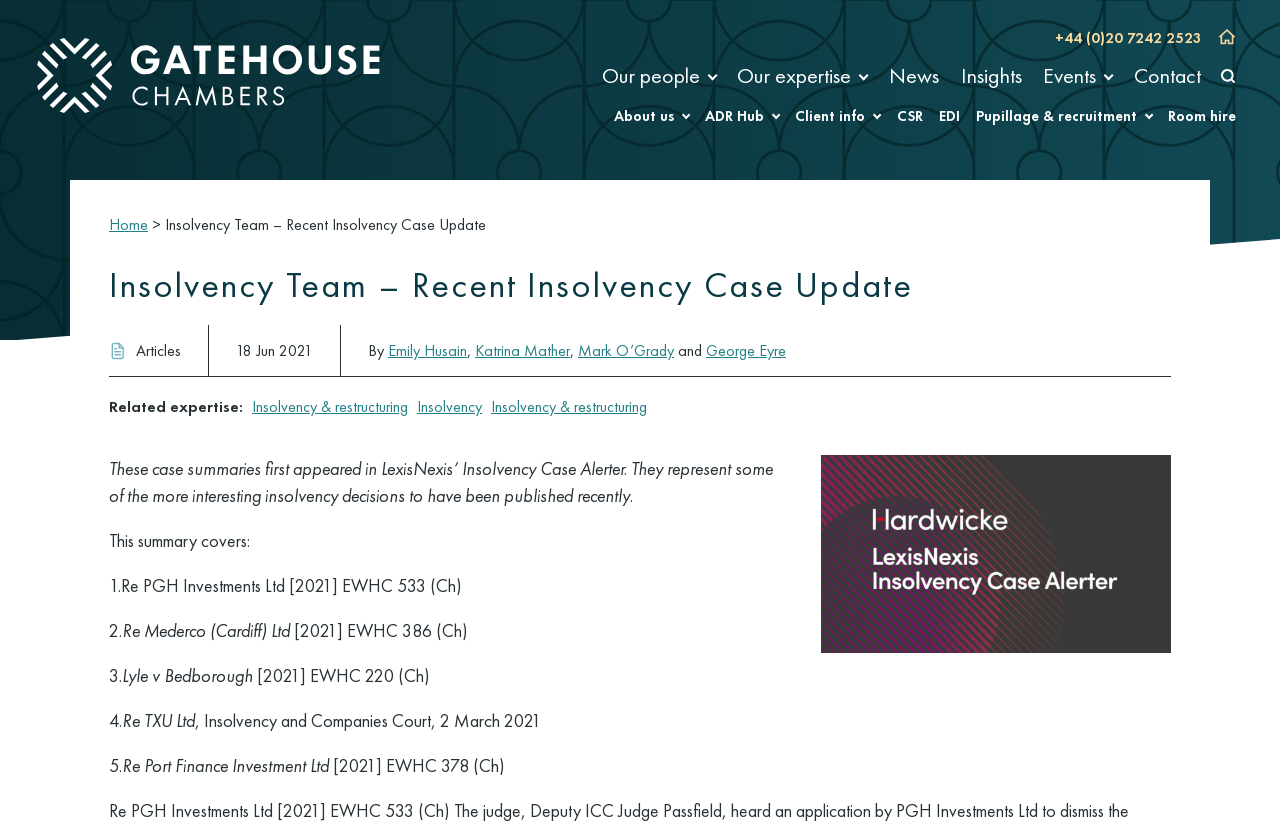What is the date of the article?
Based on the visual, give a brief answer using one word or a short phrase.

18 Jun 2021